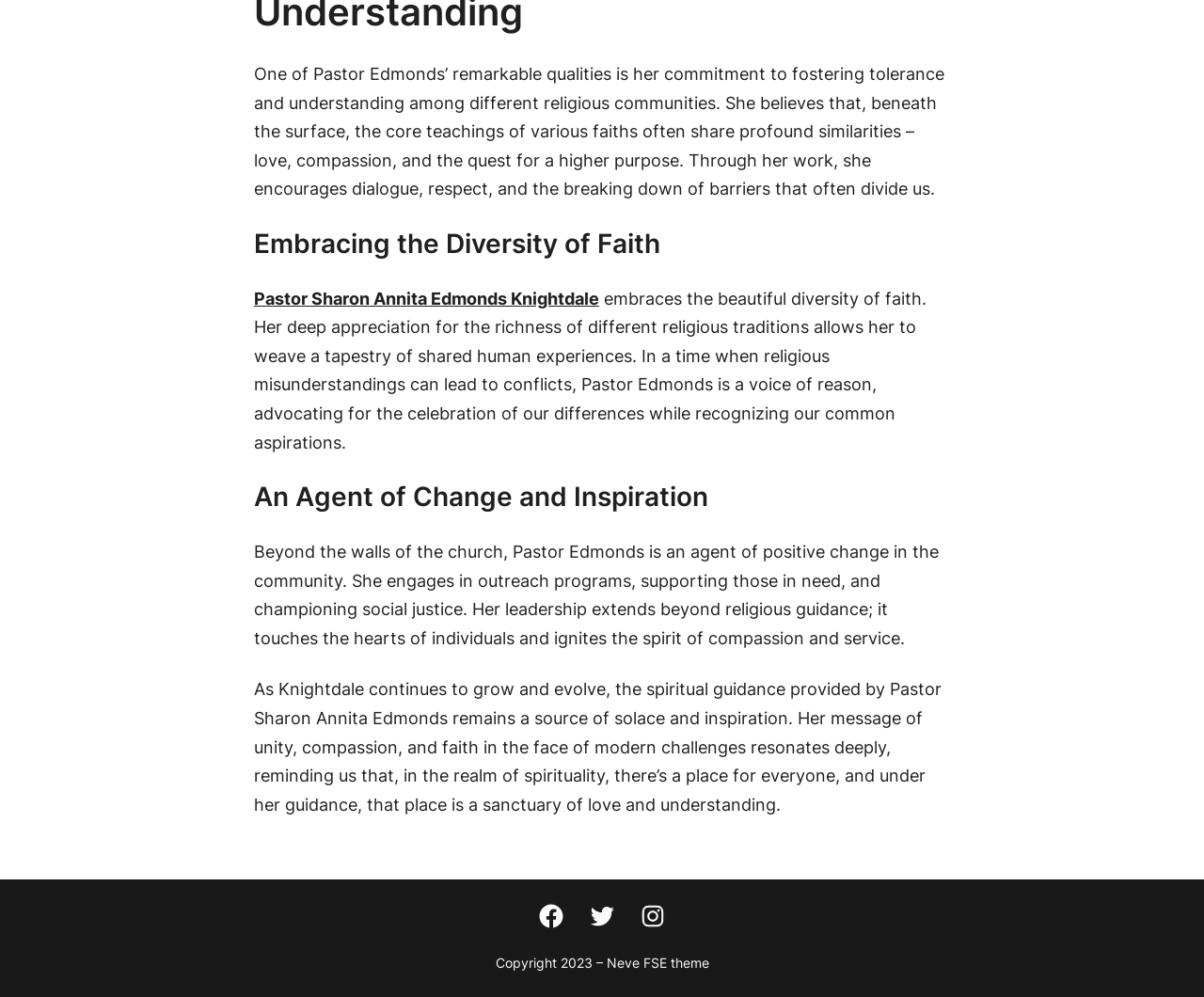What is the year of the copyright?
Kindly answer the question with as much detail as you can.

The StaticText element with the text 'Copyright 2023 – Neve FSE theme' provides the year of the copyright, which is 2023.